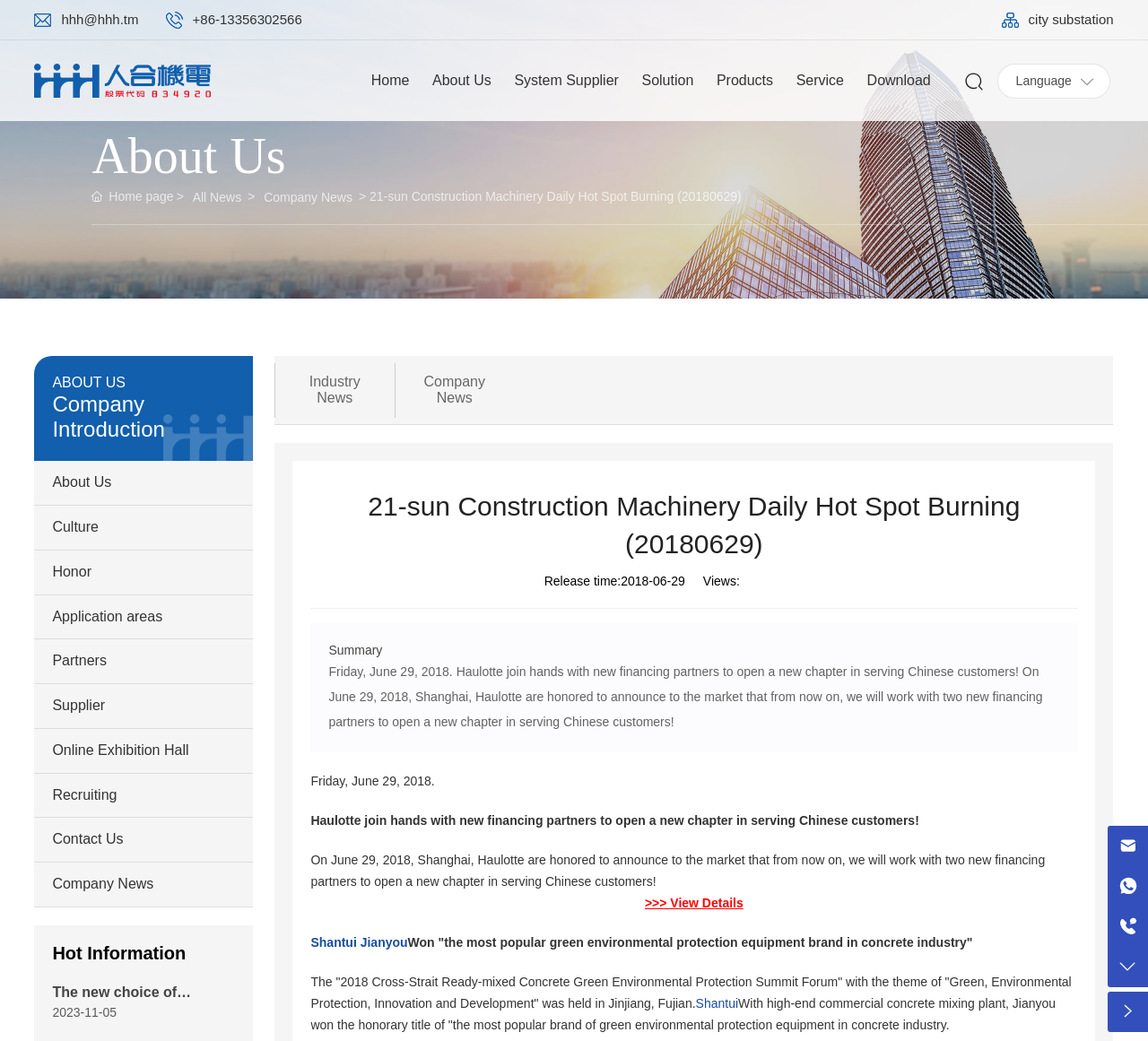Please find the bounding box coordinates of the clickable region needed to complete the following instruction: "Click the 'Home' link". The bounding box coordinates must consist of four float numbers between 0 and 1, i.e., [left, top, right, bottom].

[0.313, 0.039, 0.367, 0.116]